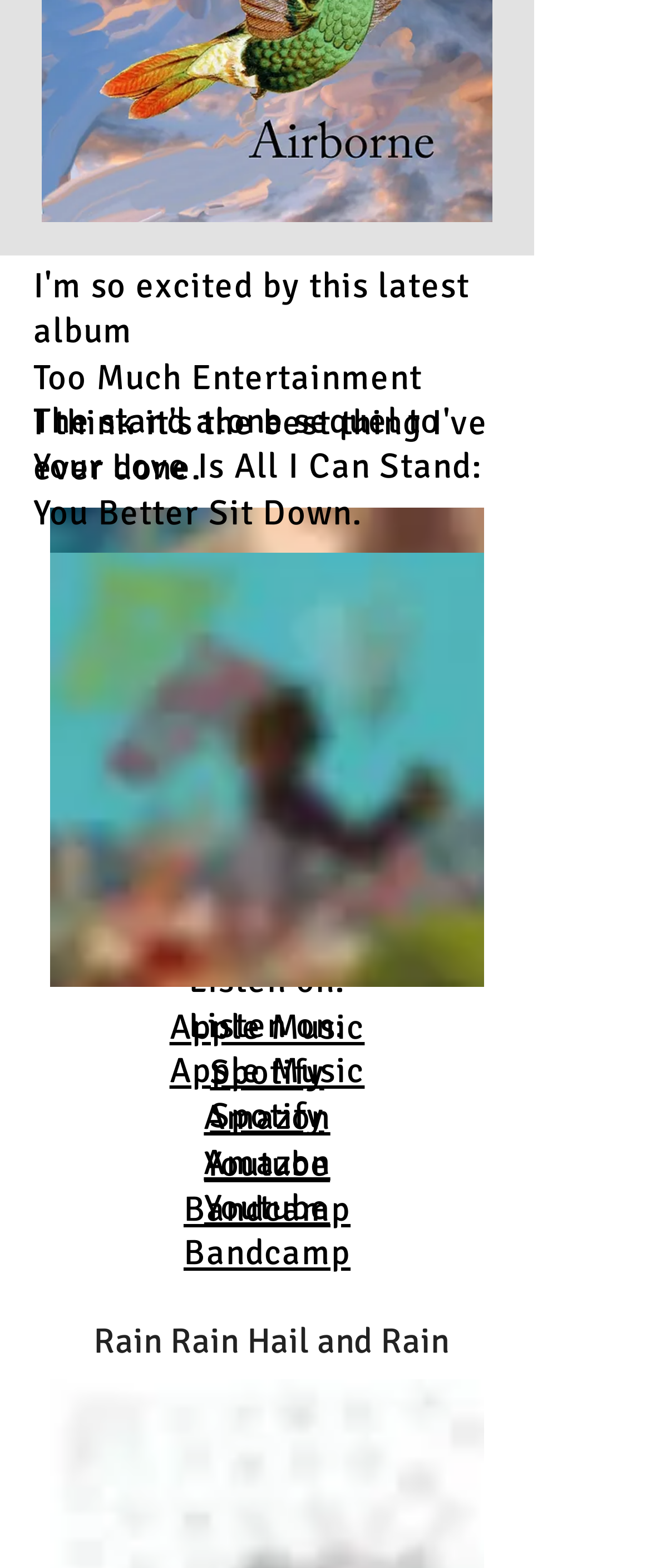Determine the bounding box coordinates for the clickable element required to fulfill the instruction: "Click on Apple Music". Provide the coordinates as four float numbers between 0 and 1, i.e., [left, top, right, bottom].

[0.26, 0.642, 0.56, 0.667]